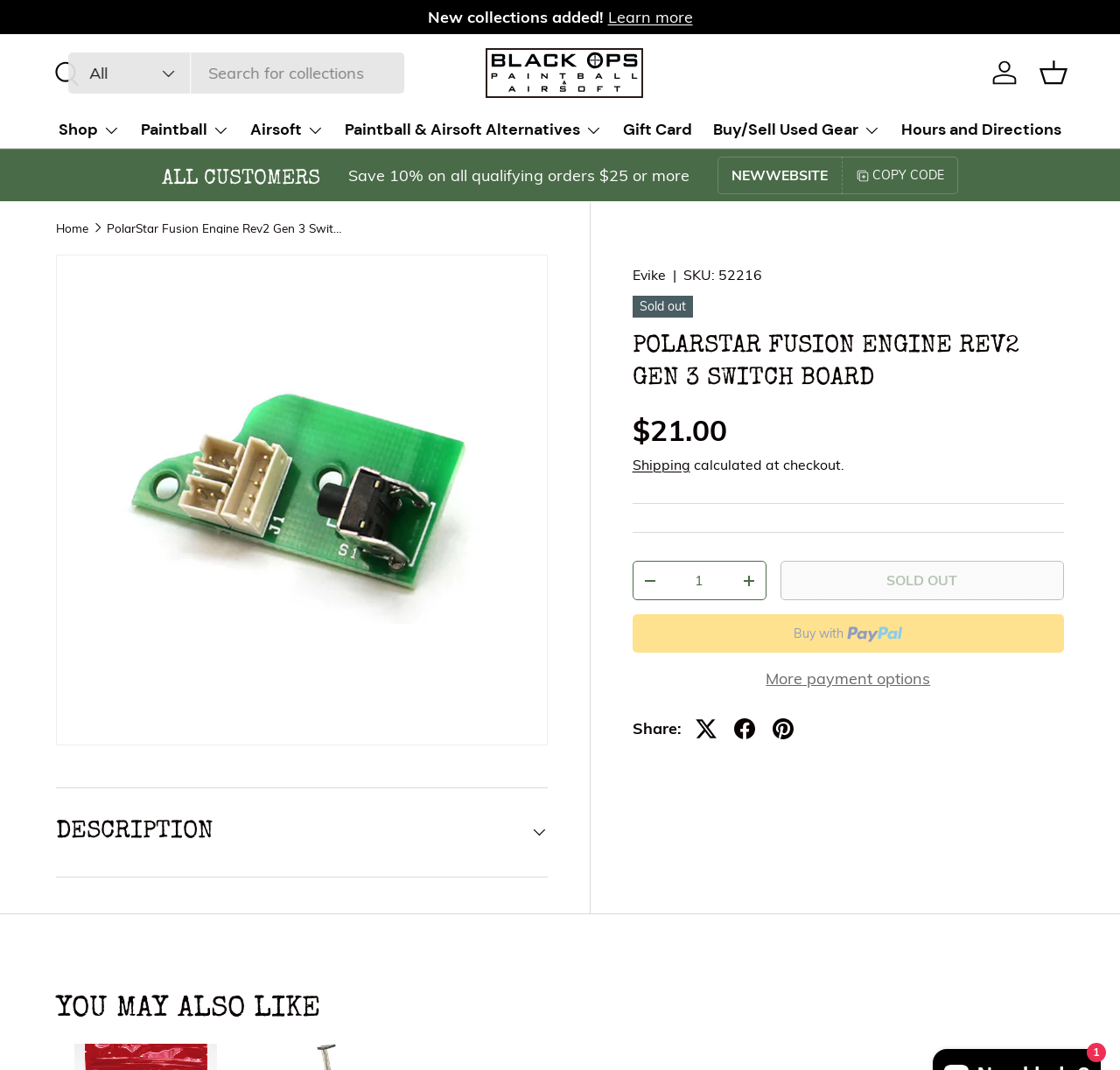Find the bounding box of the UI element described as follows: "Hours and Directions".

[0.805, 0.104, 0.948, 0.138]